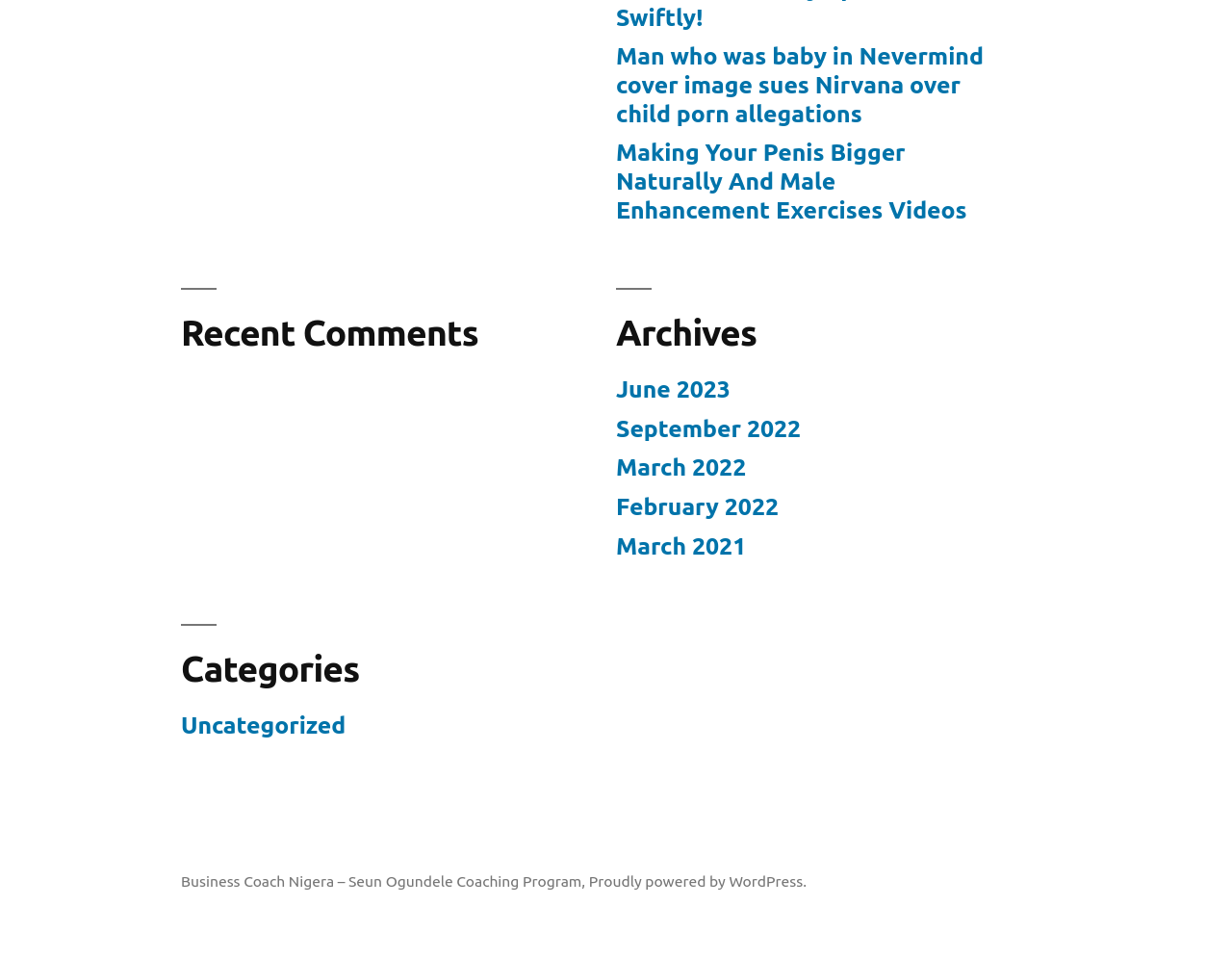Identify the bounding box for the UI element described as: "Rates". Ensure the coordinates are four float numbers between 0 and 1, formatted as [left, top, right, bottom].

None